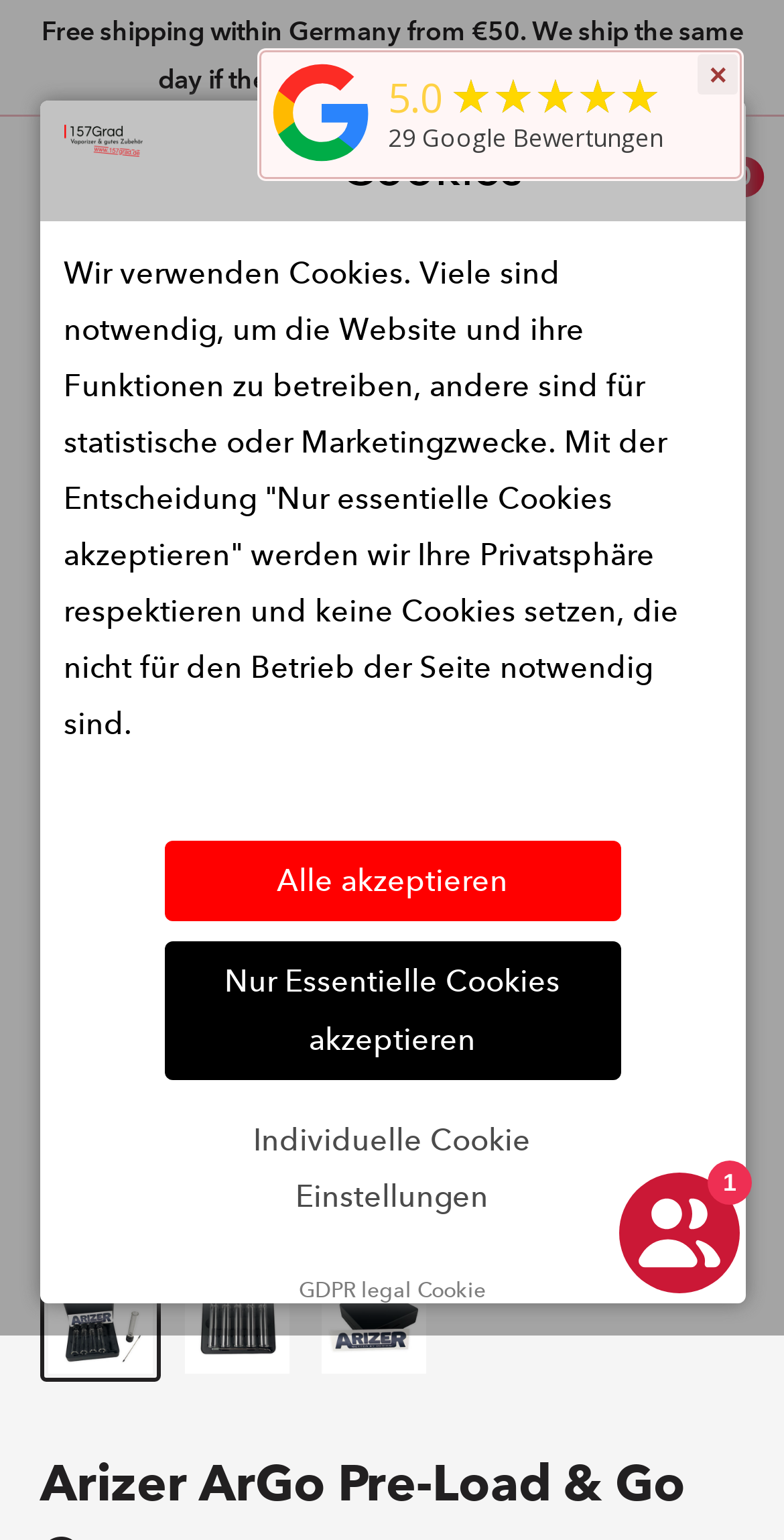Use the information in the screenshot to answer the question comprehensively: Are there any ratings or reviews on the webpage?

I saw a rating of '5.0 ★★★★★' and a mention of '29 Google Bewertungen', which suggests that there are ratings and reviews on the webpage.